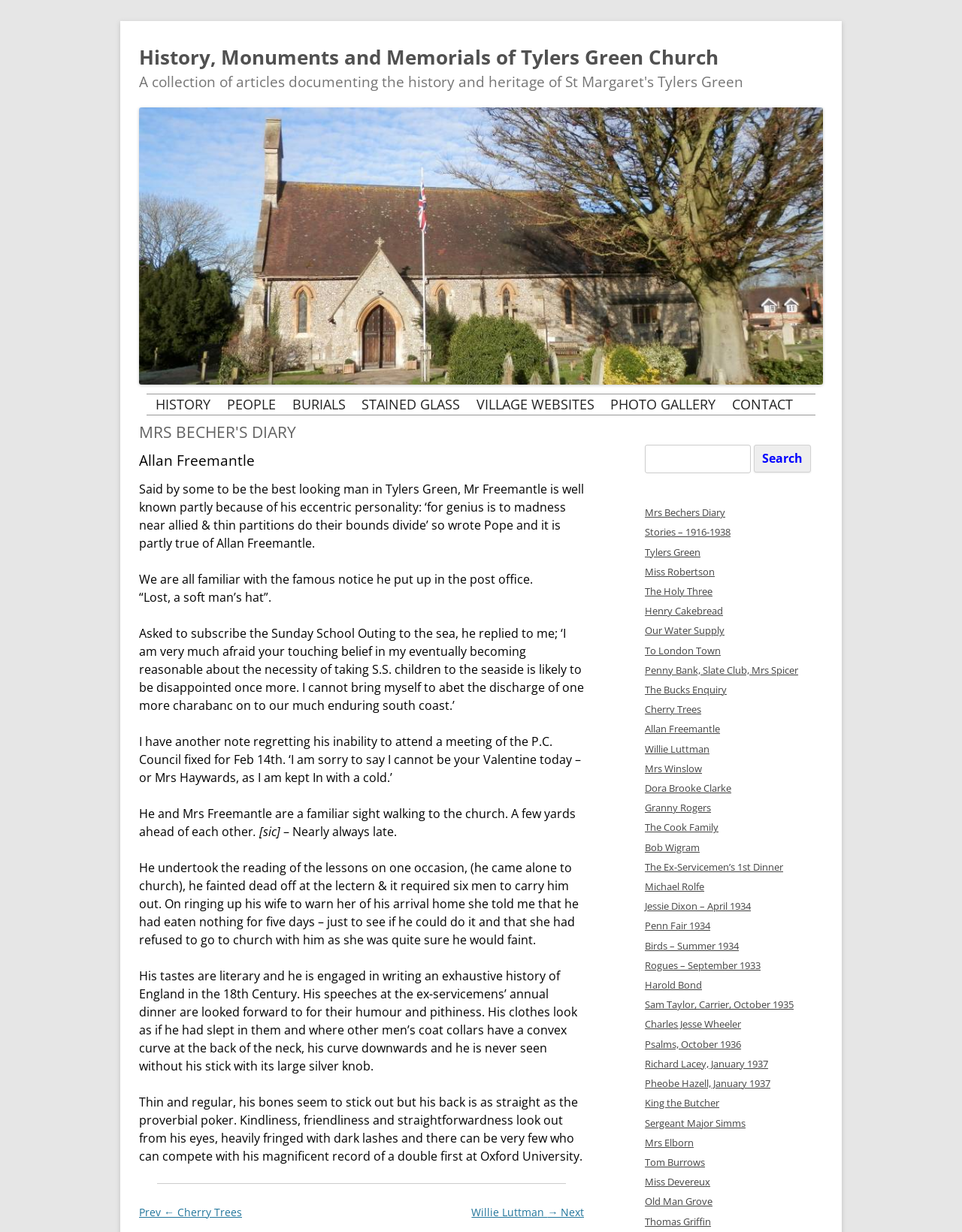What type of content is categorized under 'STAINED GLASS'?
Craft a detailed and extensive response to the question.

The 'STAINED GLASS' link is categorized under the 'HISTORY, MONUMENTS AND MEMORIALS OF TYLERS GREEN CHURCH' section of the webpage, suggesting that it refers to stained glass content related to the church's heritage.